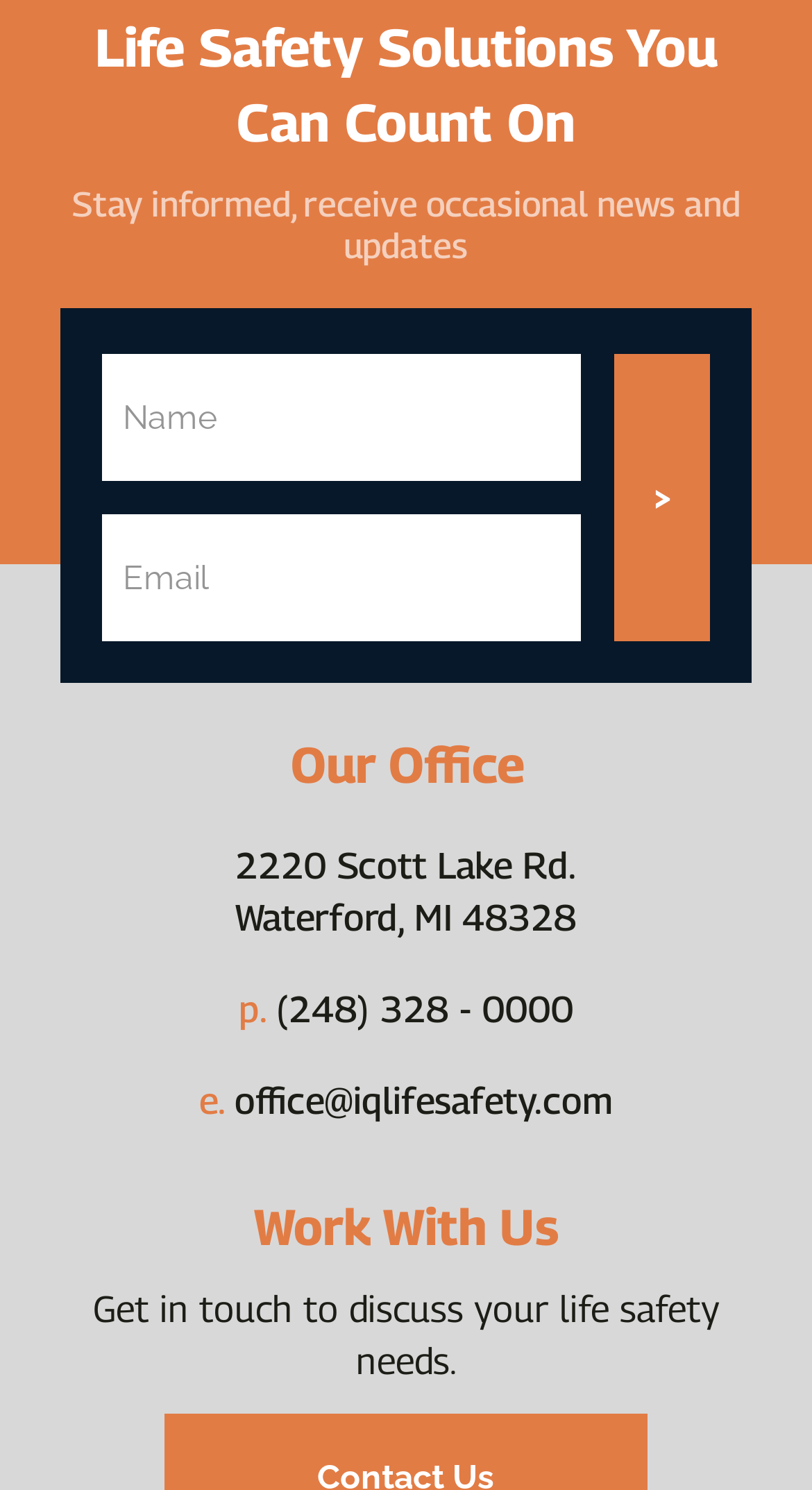Identify and provide the bounding box coordinates of the UI element described: "e. office@iqlifesafety.com". The coordinates should be formatted as [left, top, right, bottom], with each number being a float between 0 and 1.

[0.245, 0.724, 0.755, 0.754]